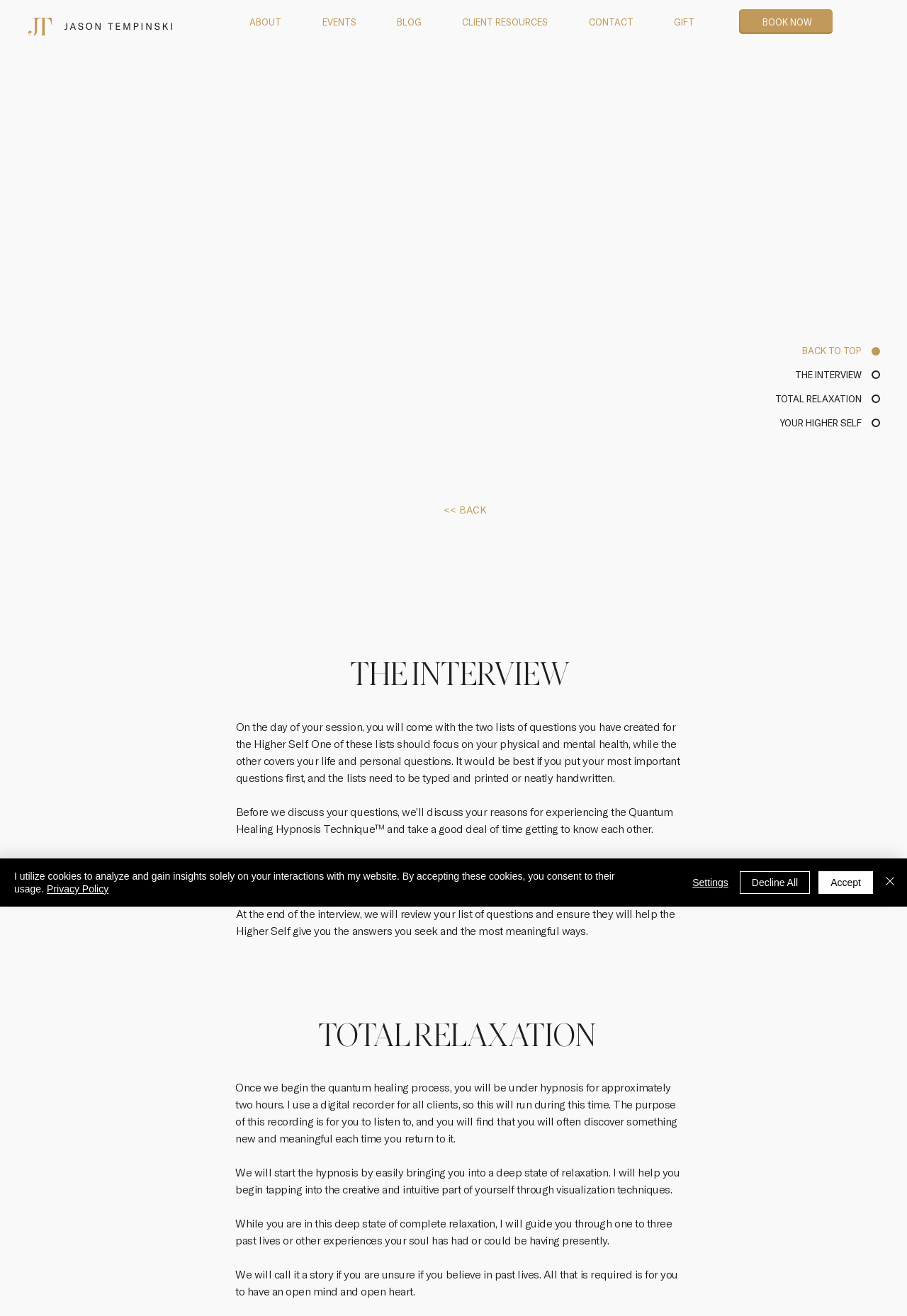Please determine the bounding box coordinates for the UI element described here. Use the format (top-left x, top-left y, bottom-right x, bottom-right y) with values bounded between 0 and 1: ABOUT

[0.256, 0.007, 0.33, 0.026]